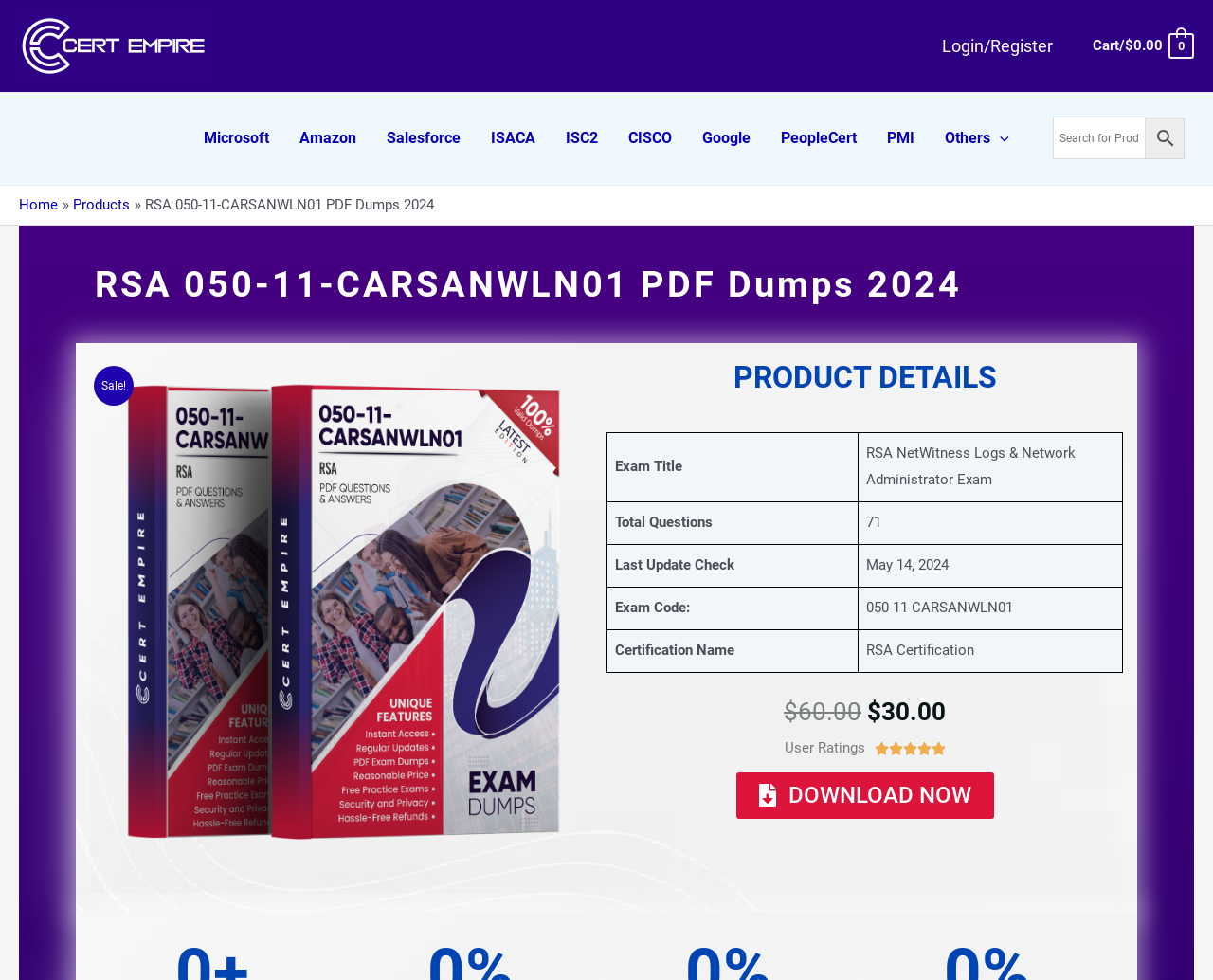What is the exam code of the RSA NetWitness Logs & Network Administrator Exam?
Could you please answer the question thoroughly and with as much detail as possible?

I found the answer by looking at the table under the 'PRODUCT DETAILS' heading, where the 'Exam Code:' column has the value '050-11-CARSANWLN01'.